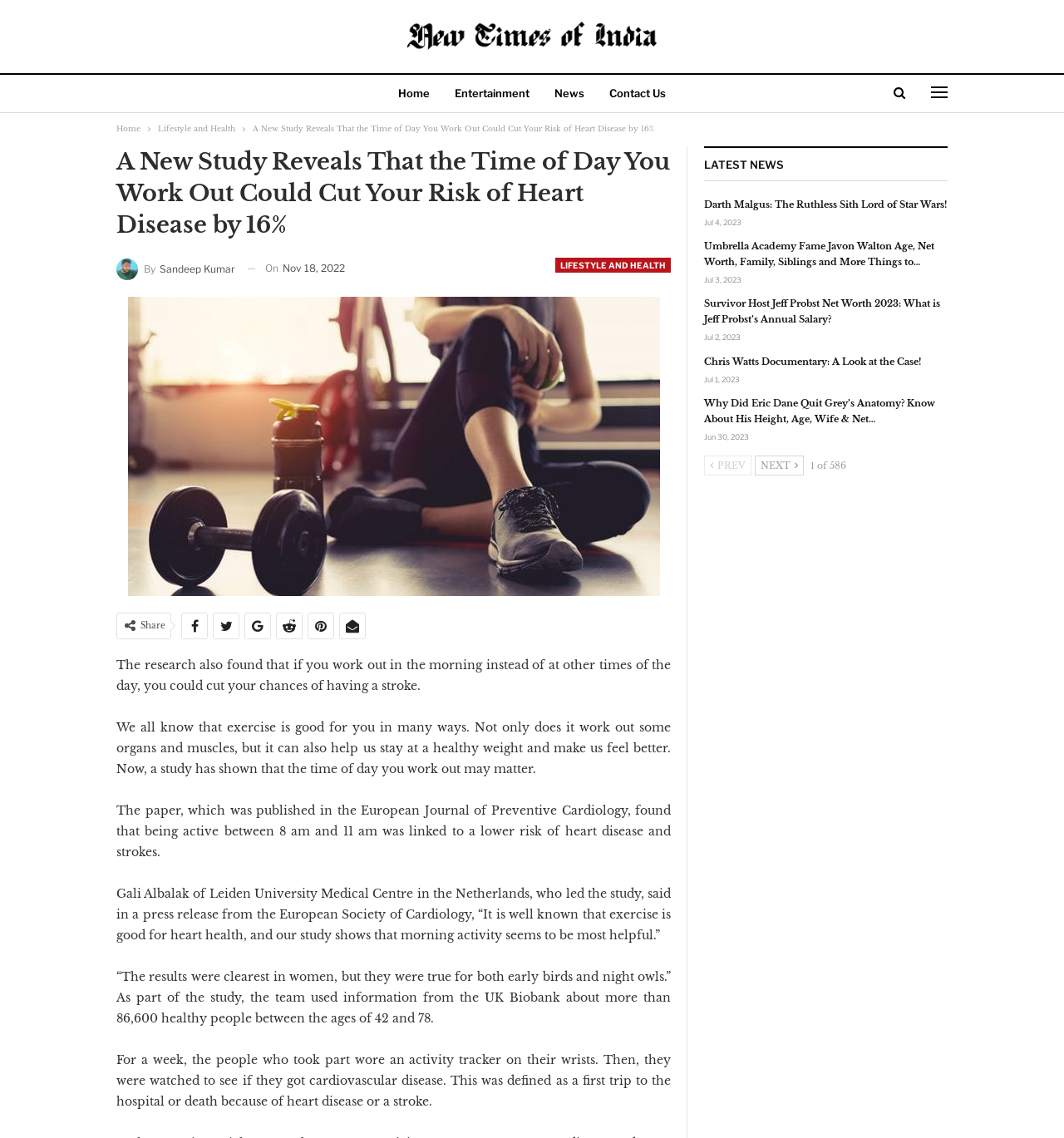Show the bounding box coordinates of the region that should be clicked to follow the instruction: "Click on the 'Home' link."

[0.365, 0.066, 0.413, 0.1]